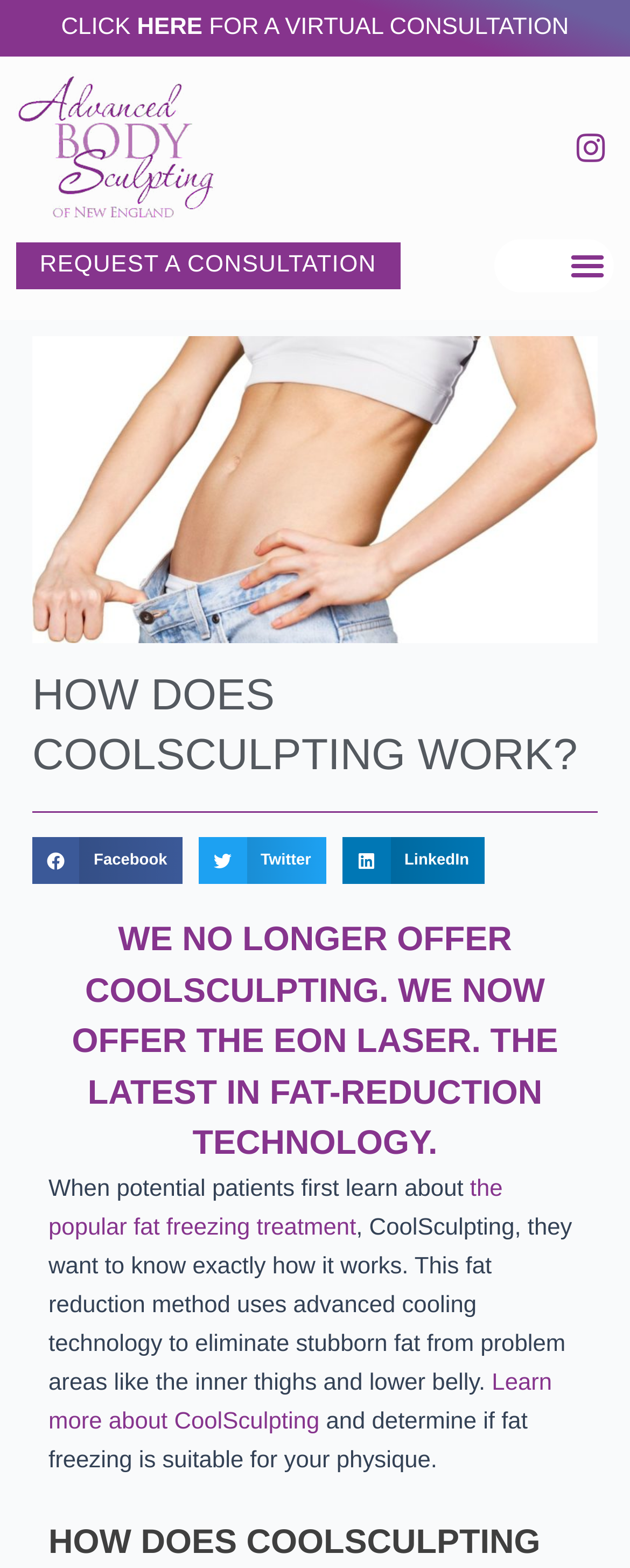Locate the bounding box coordinates of the element's region that should be clicked to carry out the following instruction: "Toggle the menu". The coordinates need to be four float numbers between 0 and 1, i.e., [left, top, right, bottom].

[0.89, 0.152, 0.974, 0.186]